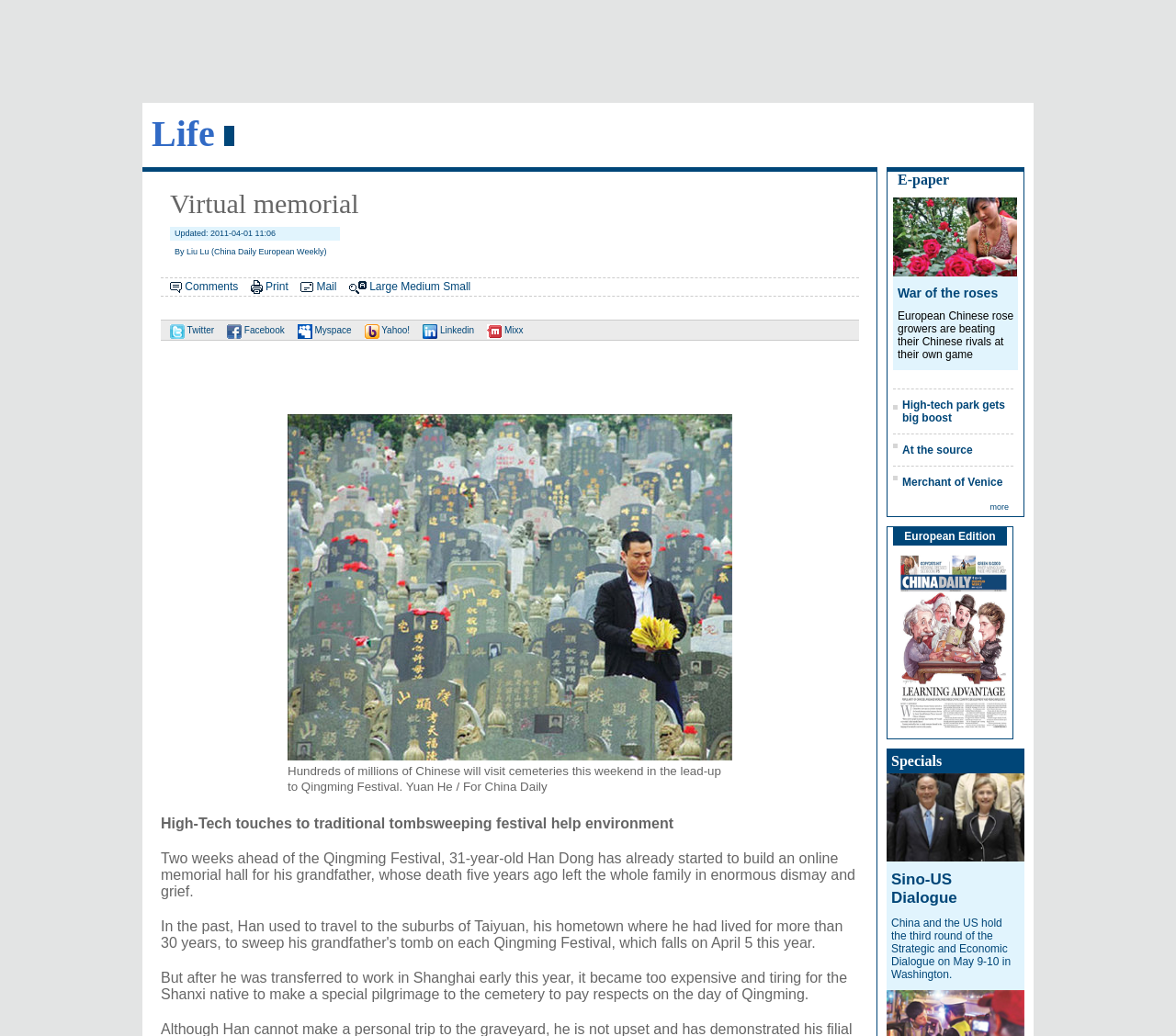Answer succinctly with a single word or phrase:
How many links are there in the webpage?

19